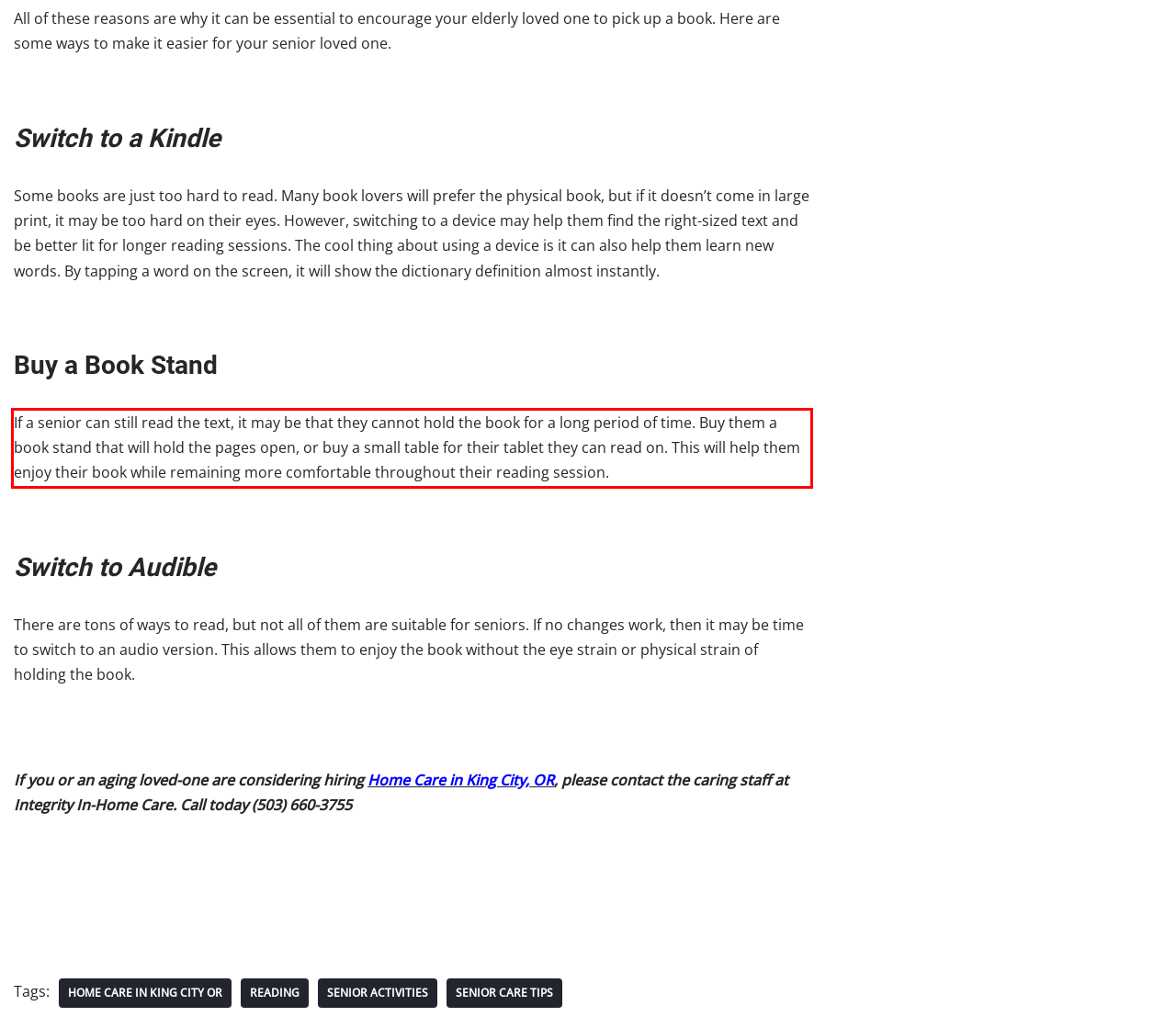You are presented with a screenshot containing a red rectangle. Extract the text found inside this red bounding box.

If a senior can still read the text, it may be that they cannot hold the book for a long period of time. Buy them a book stand that will hold the pages open, or buy a small table for their tablet they can read on. This will help them enjoy their book while remaining more comfortable throughout their reading session.